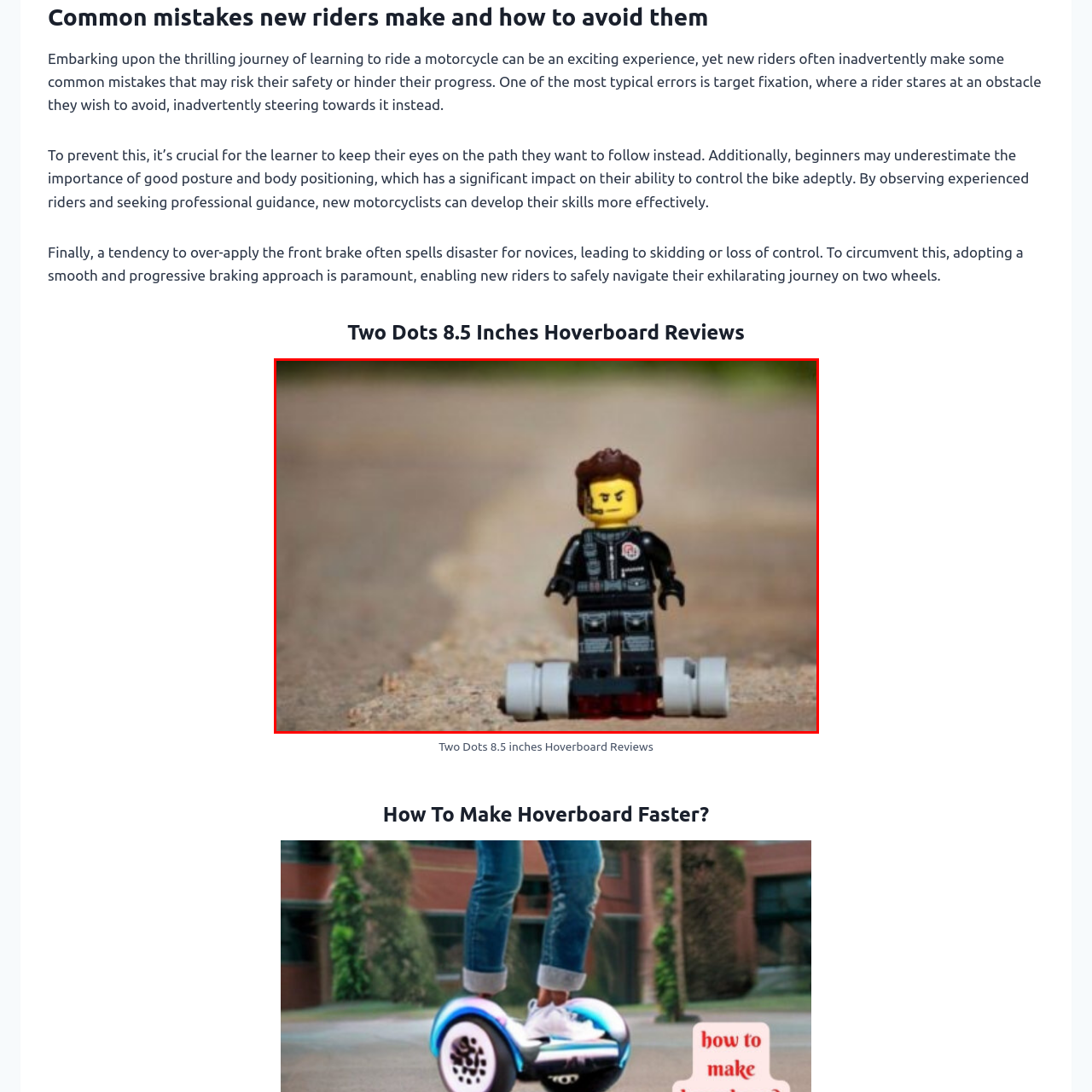Focus on the section within the red boundary and provide a detailed description.

In this vibrant image, a LEGO figure stands confidently on a hoverboard, taking center stage against a blurred outdoor background. The figure is dressed in a sleek black outfit adorned with intricate details, highlighting its adventurous spirit. With striking features, including a determined expression and tousled hair, it embodies the essence of exploration and fun. The hoverboard itself, with its smooth wheels and modern design, perfectly complements the dynamic pose of the figure, suggesting a pursuit of thrill in a playful manner. This scene captures the excitement and ingenuity associated with the world of hoverboards, representing both creativity and the allure of motion.